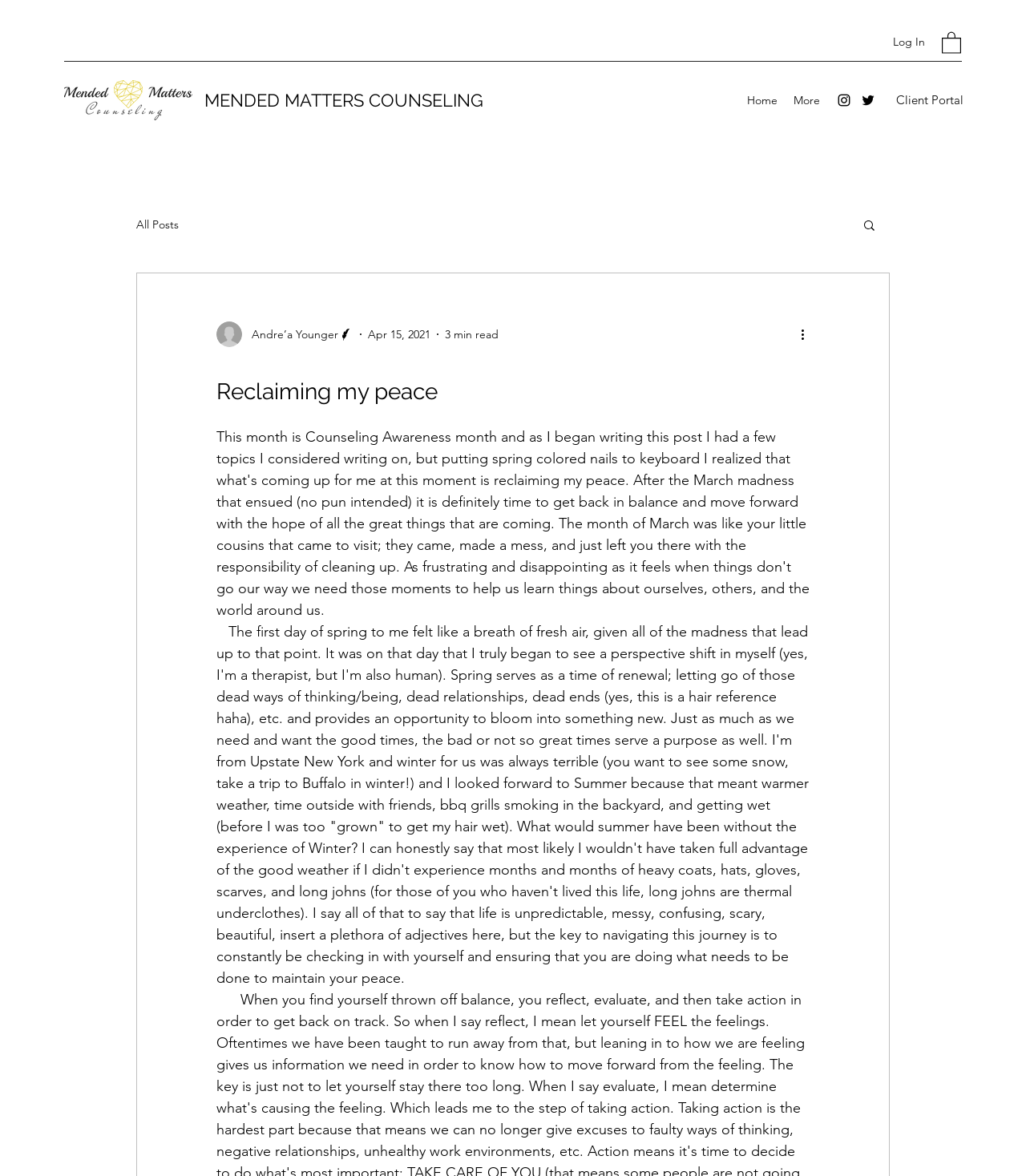Identify the bounding box coordinates of the clickable region required to complete the instruction: "Log in to the website". The coordinates should be given as four float numbers within the range of 0 and 1, i.e., [left, top, right, bottom].

[0.859, 0.023, 0.912, 0.049]